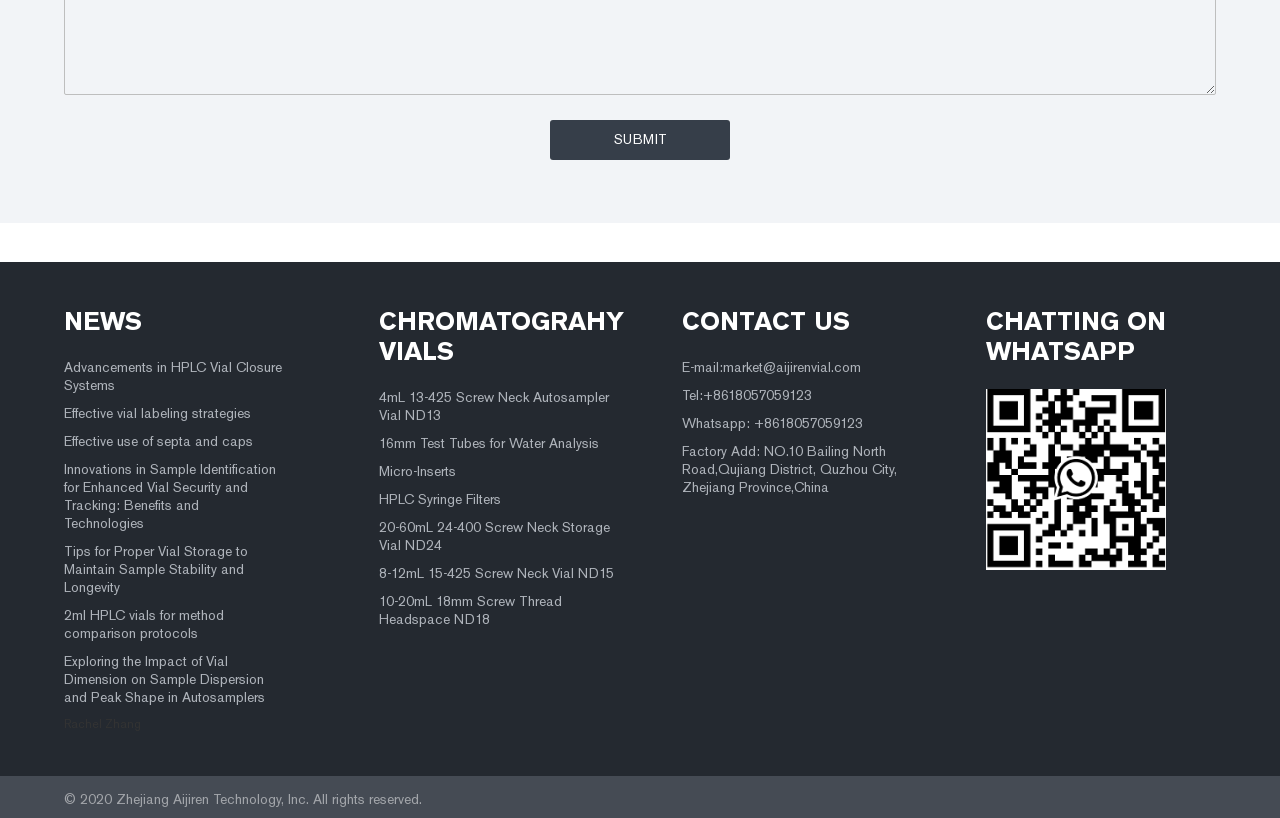What type of products are listed on the webpage?
Refer to the screenshot and deliver a thorough answer to the question presented.

The webpage contains a list of links with descriptions related to chromatography vials, such as '4mL 13-425 Screw Neck Autosampler Vial ND13' and '20-60mL 24-400 Screw Neck Storage Vial ND24'. This suggests that the webpage is listing products related to chromatography vials.